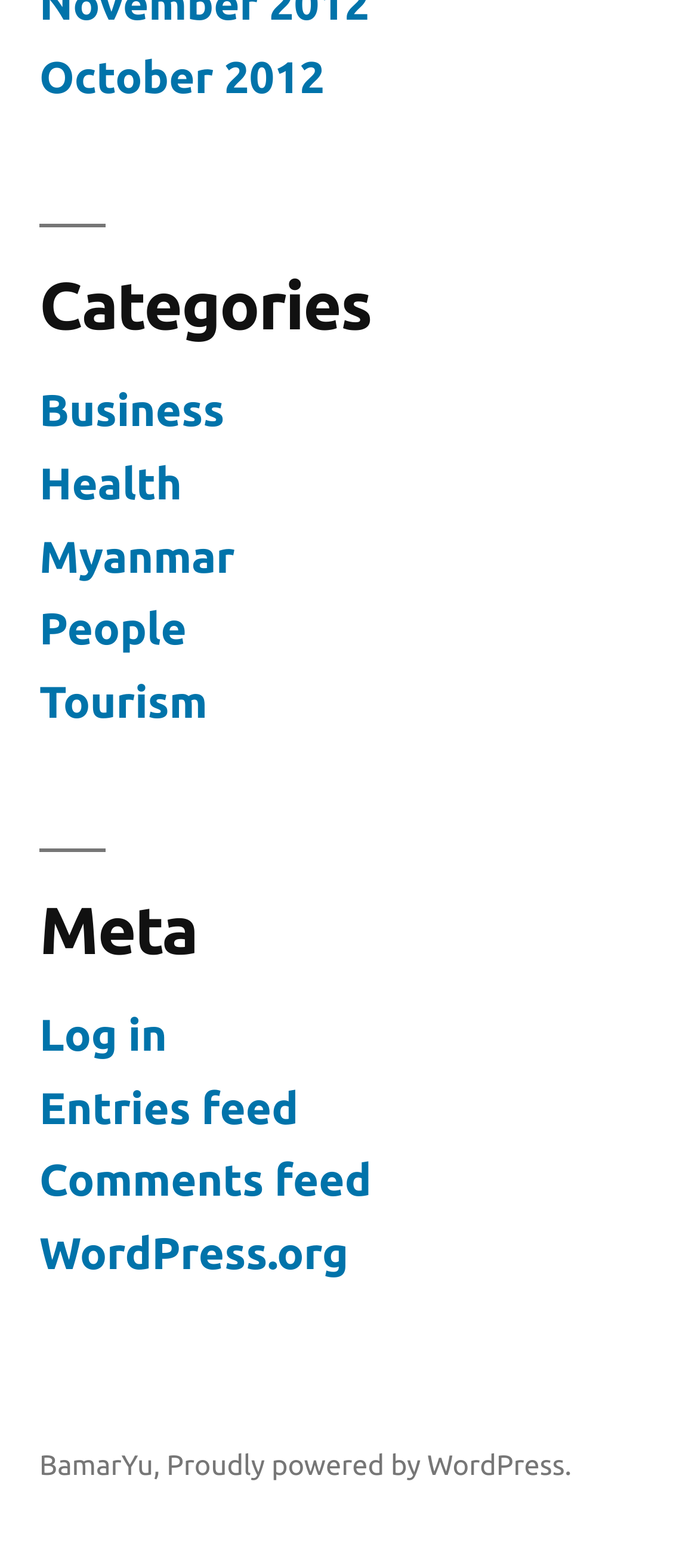Could you find the bounding box coordinates of the clickable area to complete this instruction: "Read analysis of Curfew by Henry Wadsworth Longfellow"?

None